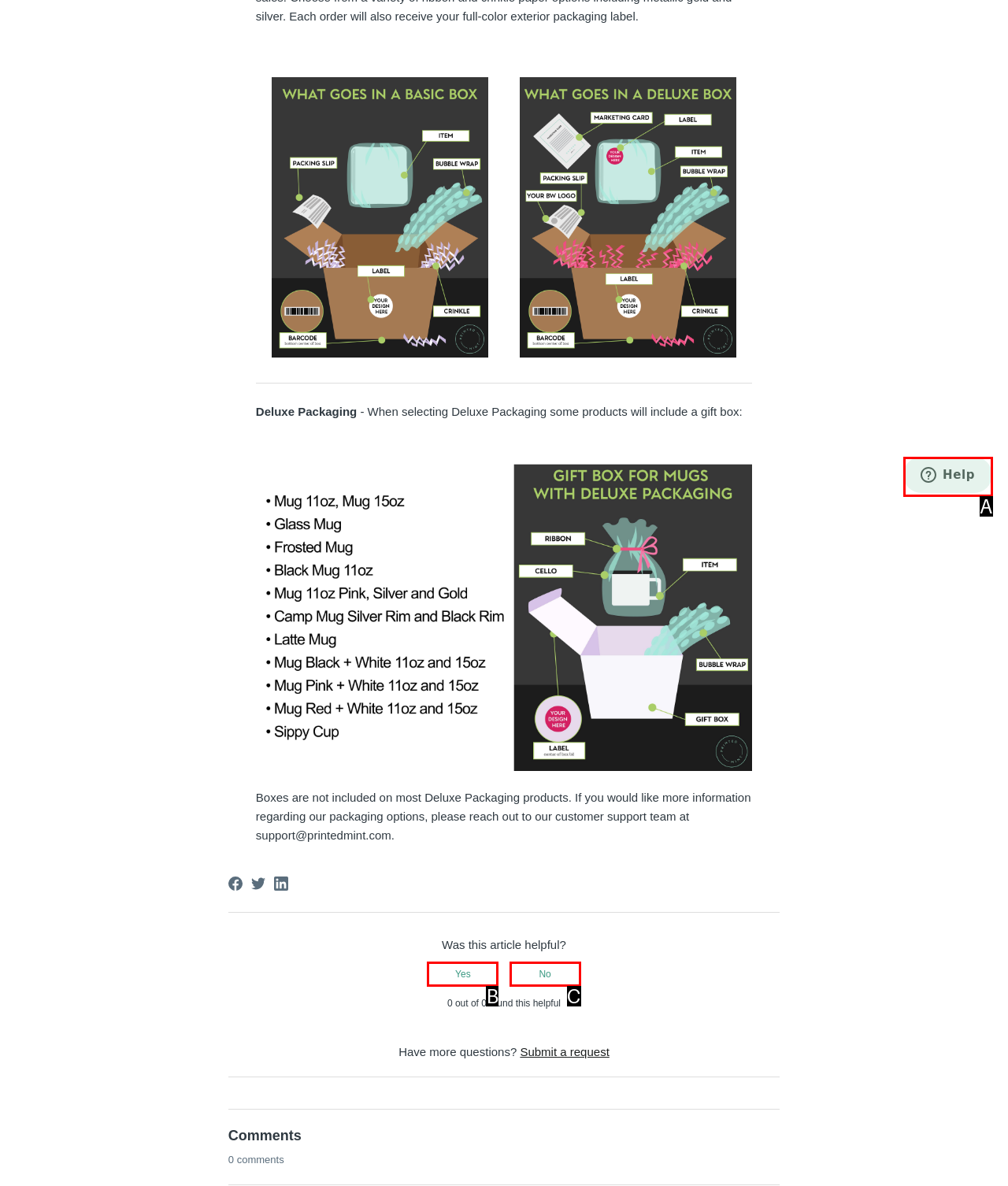Identify the UI element that corresponds to this description: No
Respond with the letter of the correct option.

C